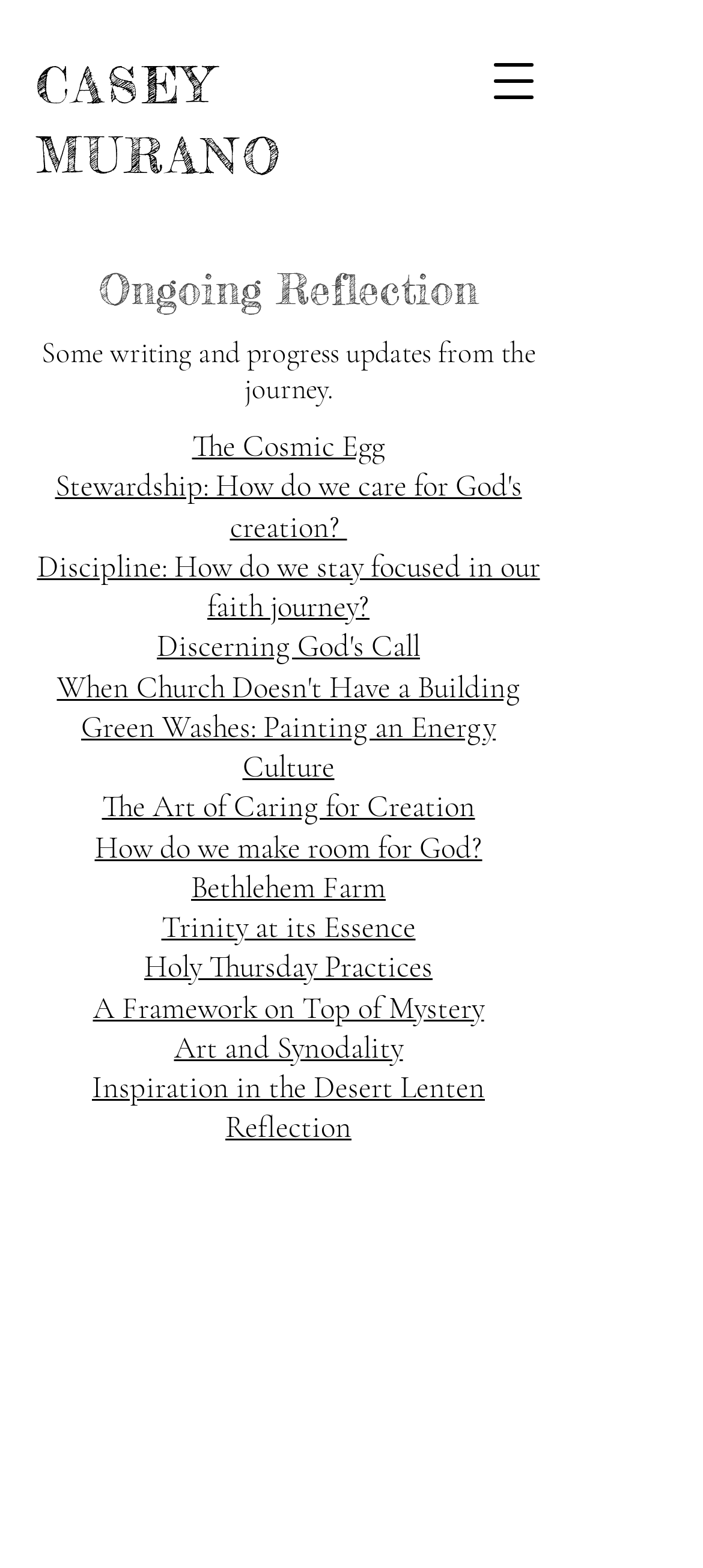Provide a thorough summary of the webpage.

The webpage is titled "Reflection | Casey Murano" and appears to be a personal blog or reflection page. At the top right corner, there is a button to open a navigation menu. Below the title, there is a prominent link to "CASEY MURANO", which suggests that this is the author's name or personal brand.

The main content of the page is divided into sections, with headings that provide context for the links that follow. The first heading, "Ongoing Reflection", is followed by a brief description, "Some writing and progress updates from the journey." Below this, there are multiple links to various articles or reflections, each with a descriptive title. These links are arranged in a vertical list, with the topmost link being "The Cosmic Egg" and the bottommost link being "Inspiration in the Desert Lenten Reflection".

The links are densely packed, with minimal spacing between them, and are positioned roughly in the middle of the page. The majority of the links have a similar layout, with the text aligned to the left and the bounding box coordinates indicating a consistent width and height. There are no images on the page, and the focus is on the text-based content.

Overall, the webpage appears to be a collection of the author's reflections, writings, and musings, organized in a simple and easy-to-navigate format.